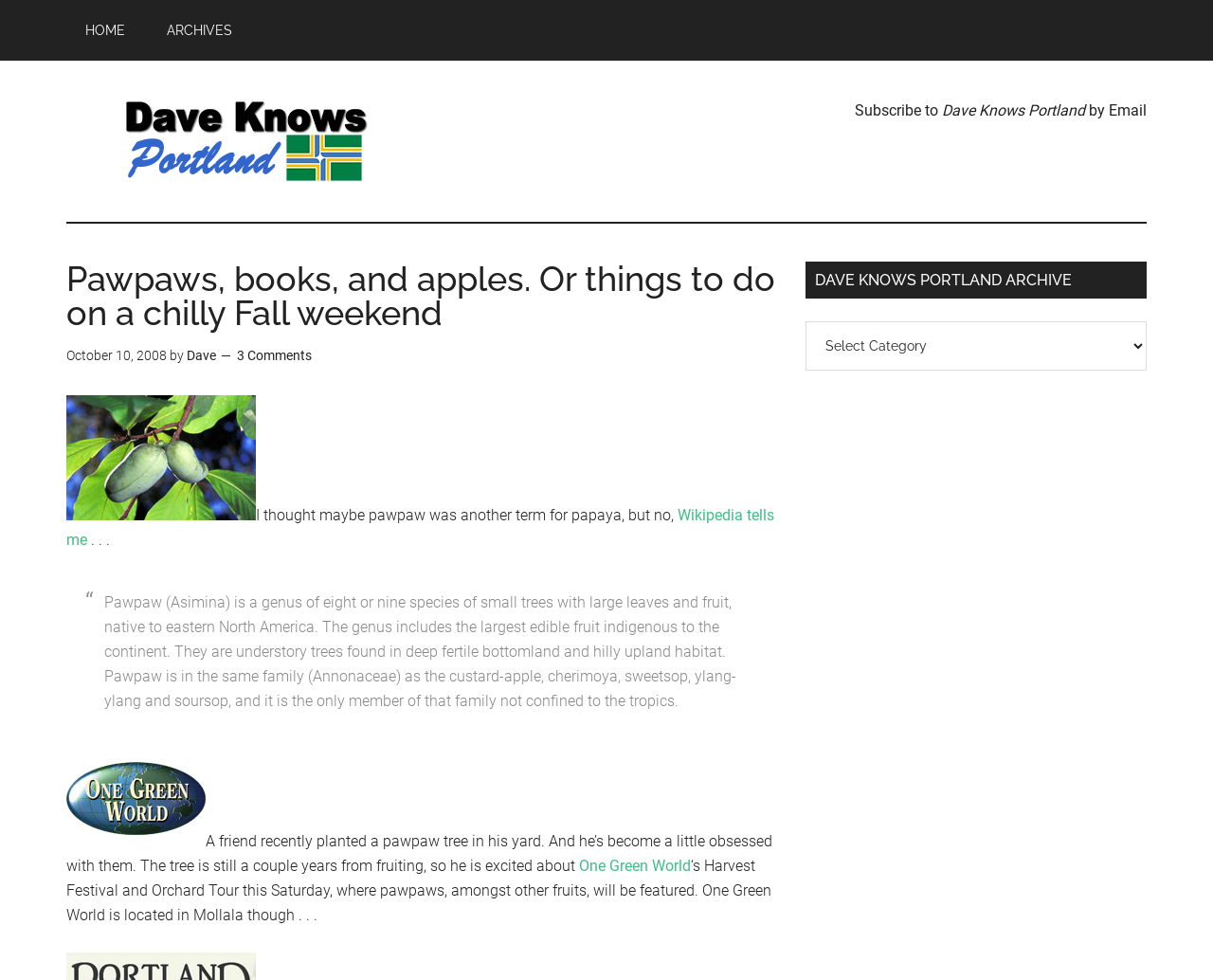Can you show the bounding box coordinates of the region to click on to complete the task described in the instruction: "Click on the 'Post Box - Large Mail Box From $200.00' link"?

None